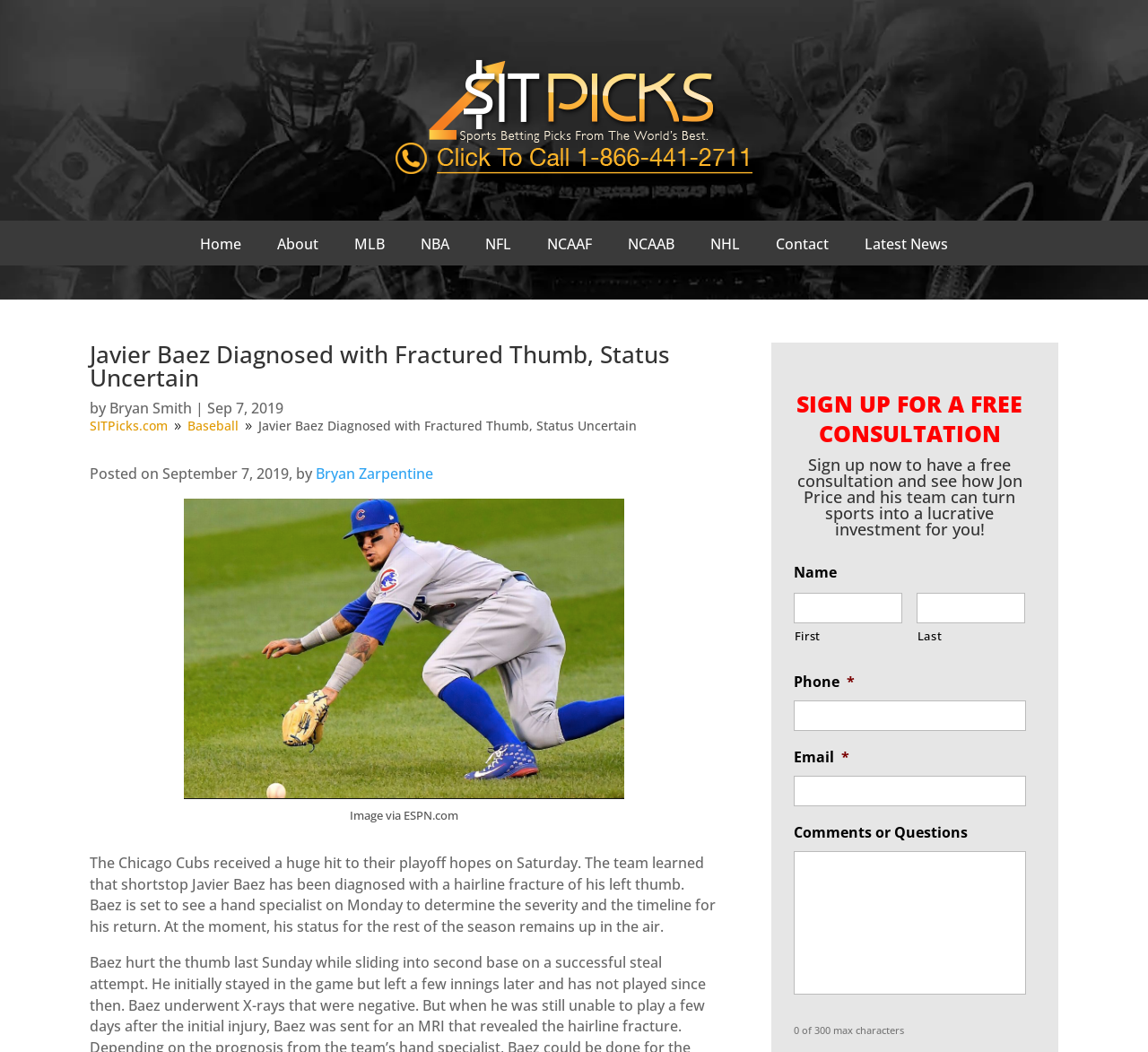Please extract the title of the webpage.

Javier Baez Diagnosed with Fractured Thumb, Status Uncertain